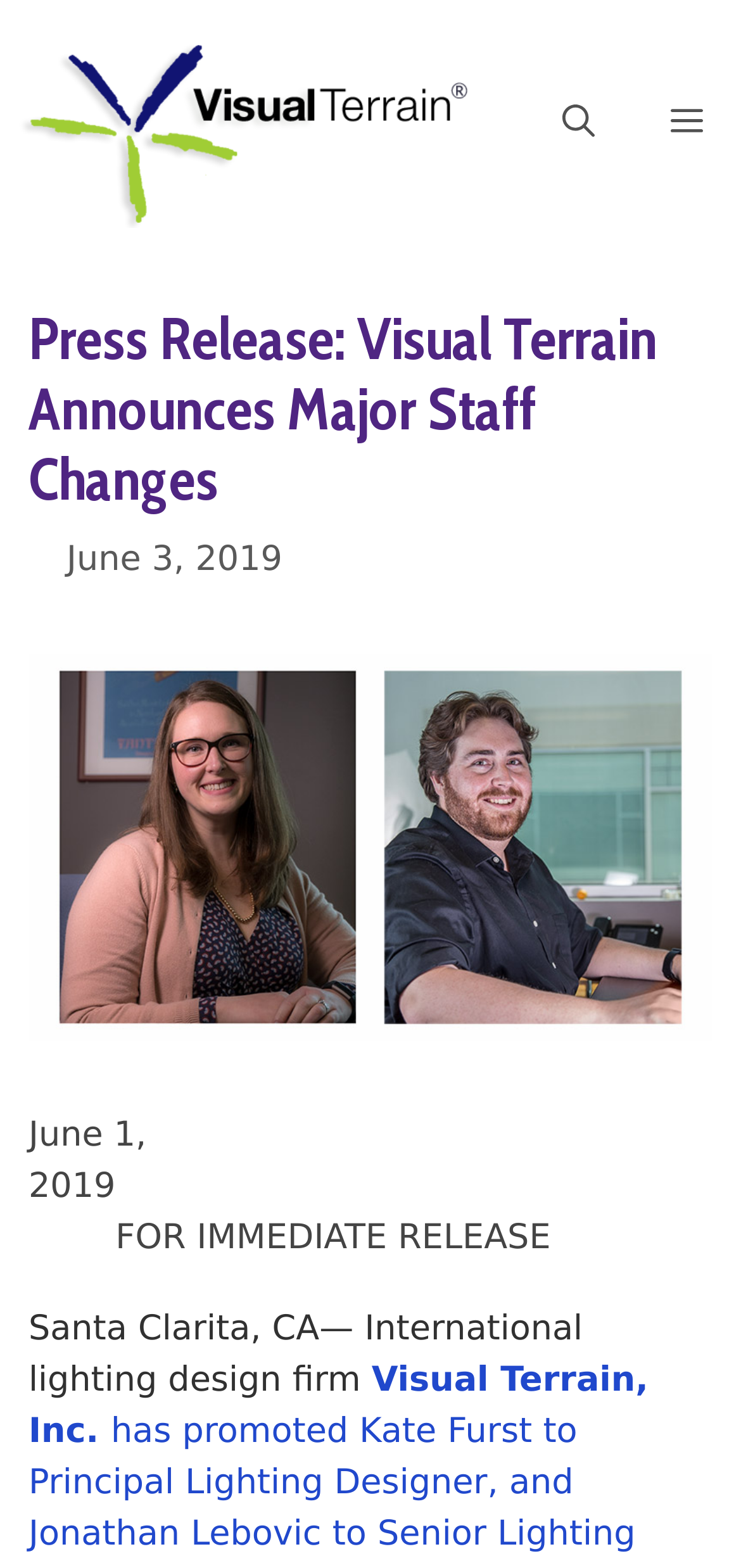What is the name of the company mentioned in the press release?
Using the image as a reference, answer the question in detail.

The company name is mentioned in the link 'Visual Terrain' at the top of the page, and also in the text 'Visual Terrain, Inc.' in the press release content.